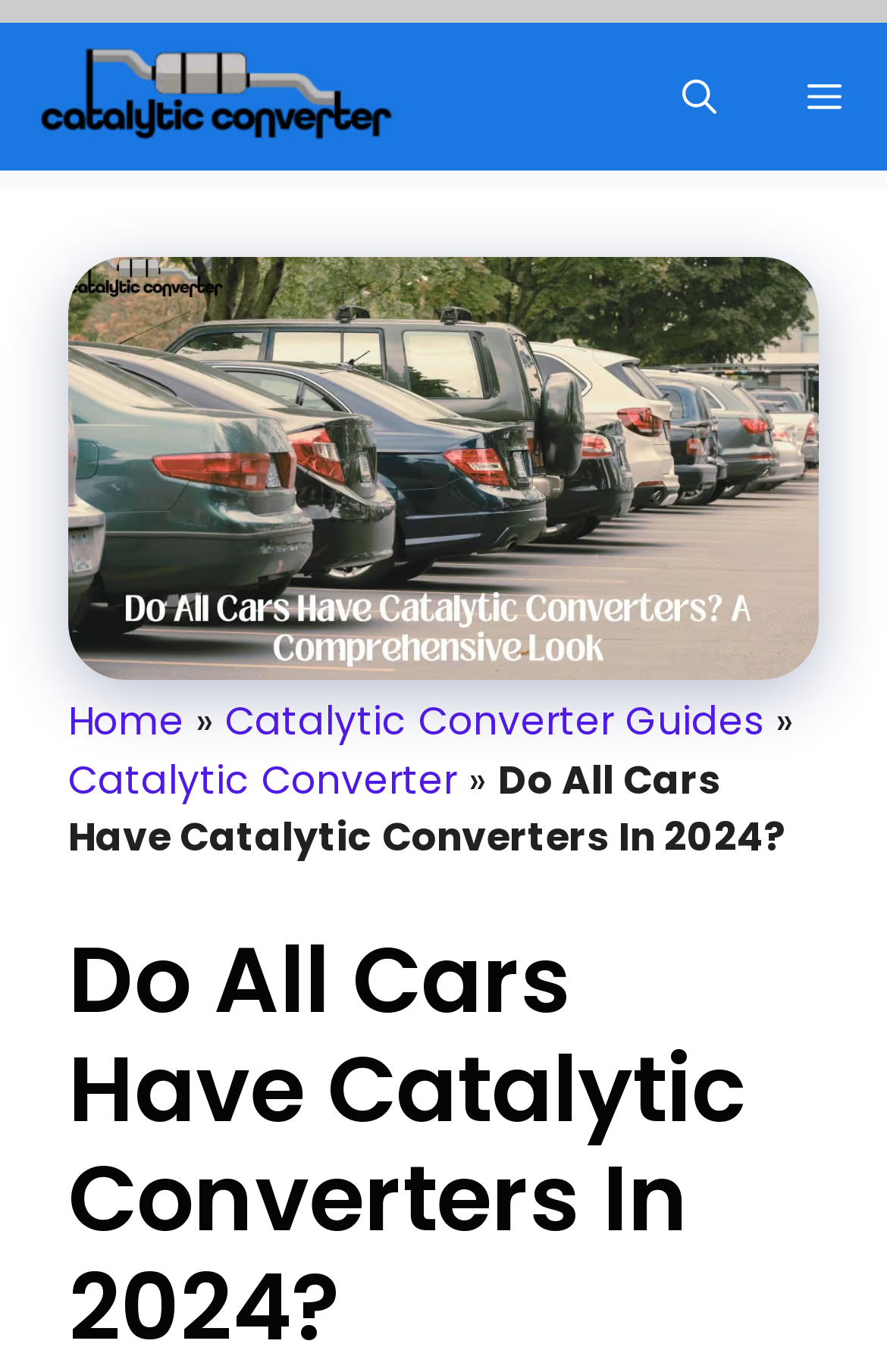Given the description "East Saint Louis", determine the bounding box of the corresponding UI element.

None